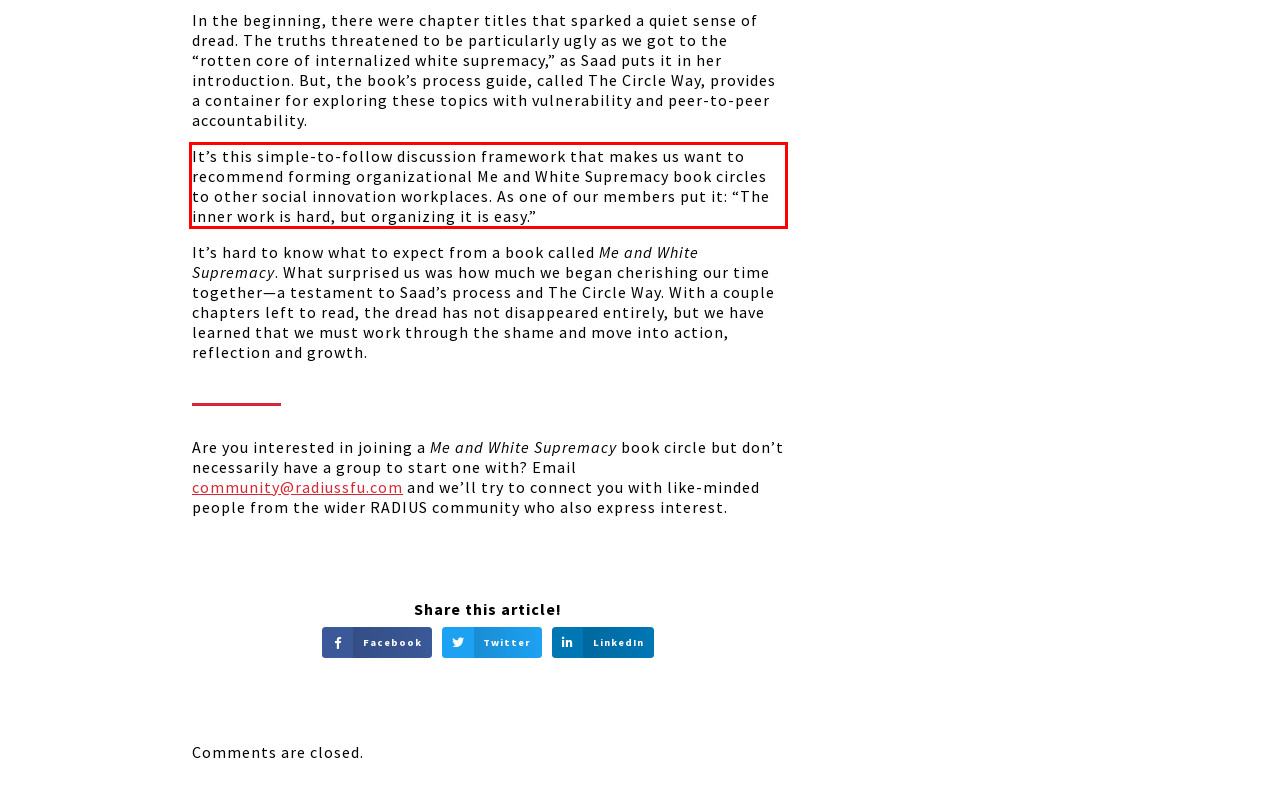From the given screenshot of a webpage, identify the red bounding box and extract the text content within it.

It’s this simple-to-follow discussion framework that makes us want to recommend forming organizational Me and White Supremacy book circles to other social innovation workplaces. As one of our members put it: “The inner work is hard, but organizing it is easy.”